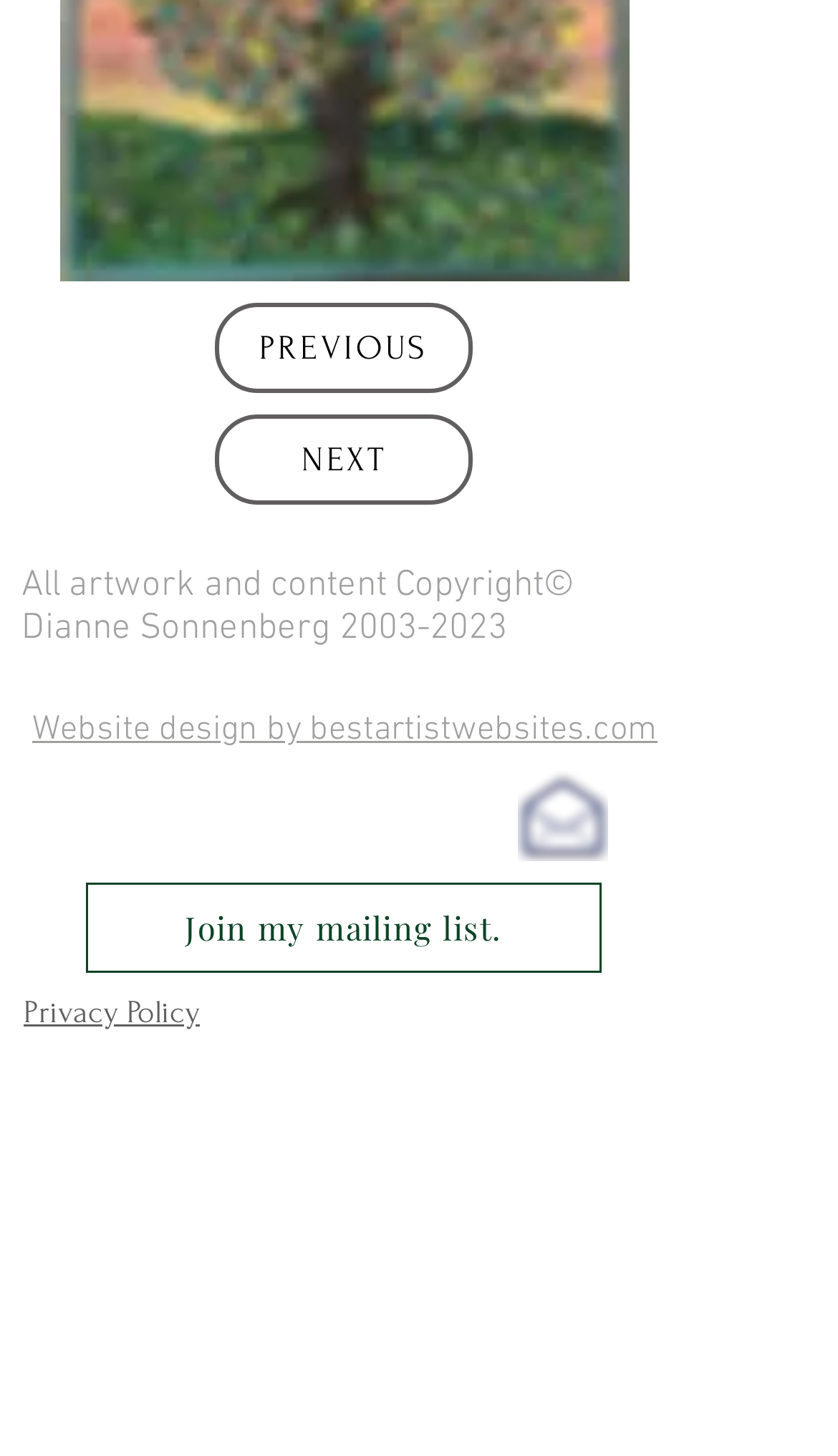Determine the coordinates of the bounding box that should be clicked to complete the instruction: "Click PREVIOUS". The coordinates should be represented by four float numbers between 0 and 1: [left, top, right, bottom].

[0.256, 0.208, 0.564, 0.27]